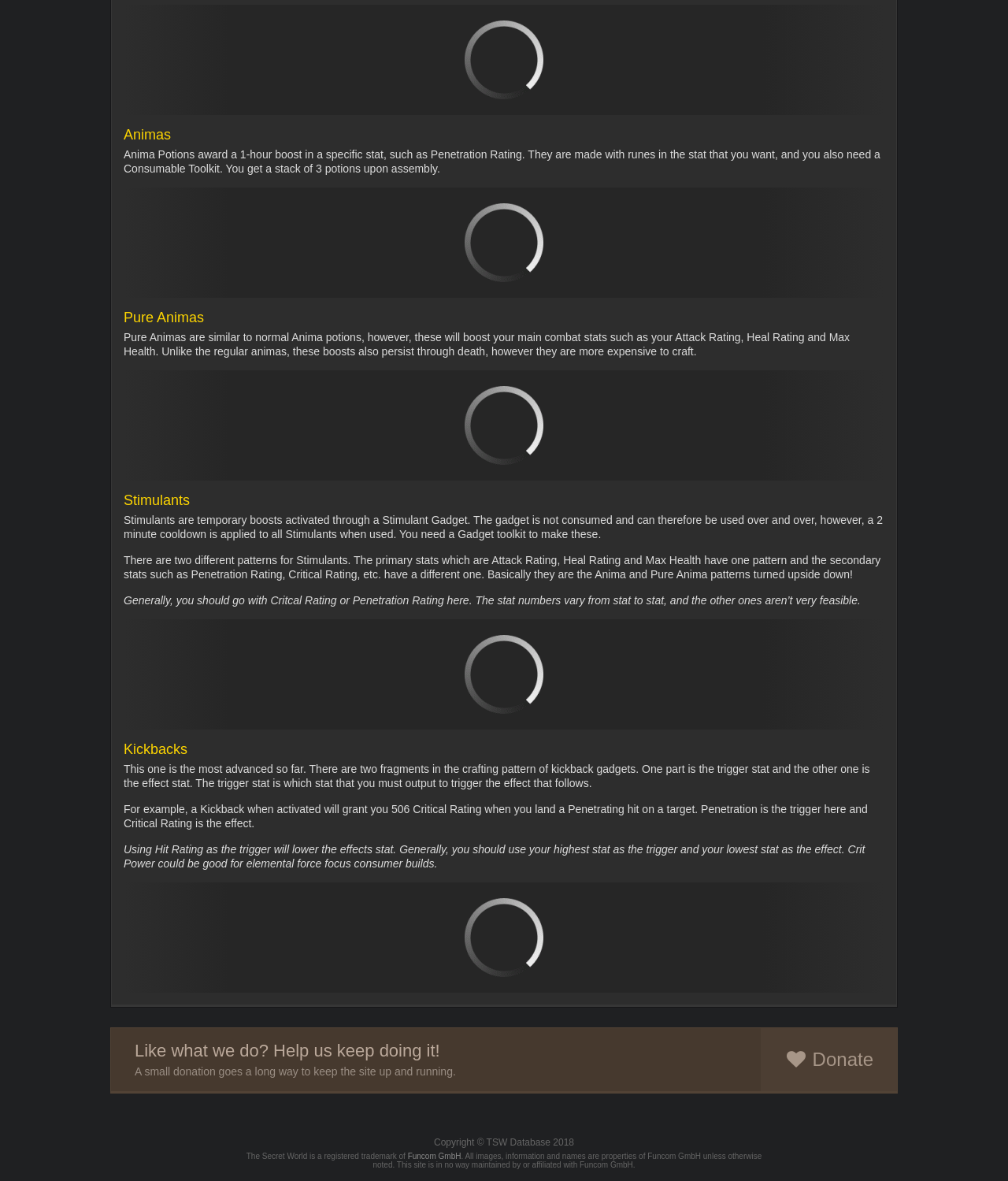What is the trigger stat in Kickback gadgets?
Please answer using one word or phrase, based on the screenshot.

Stat that triggers effect